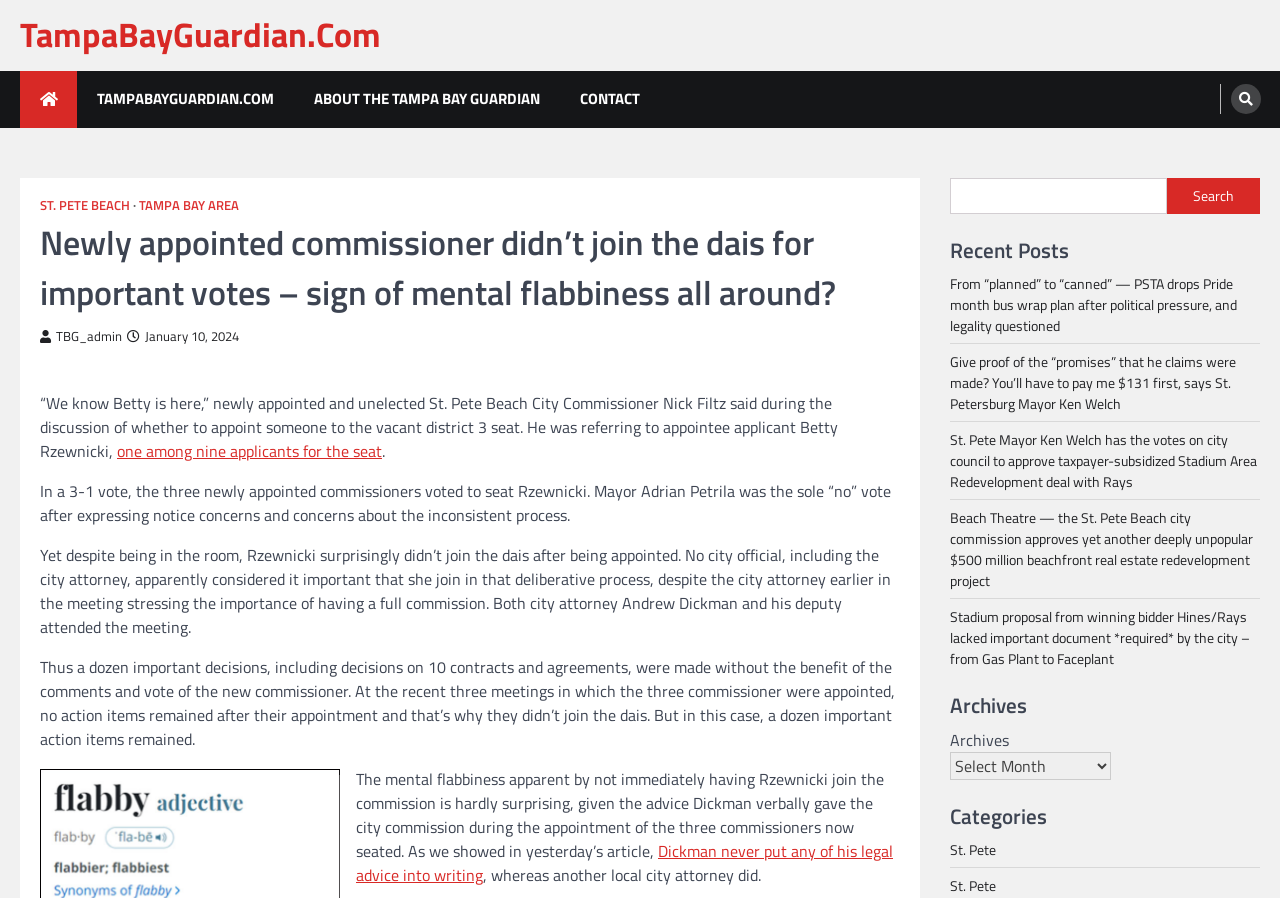Use a single word or phrase to answer this question: 
How many important decisions were made without the new commissioner's vote?

a dozen